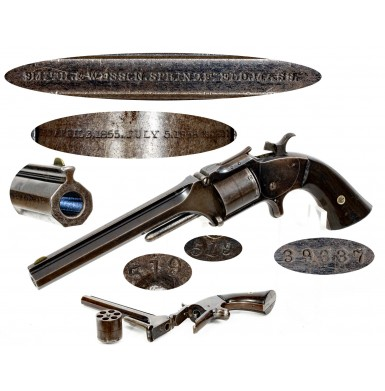What is the name of the revolver's manufacturer?
From the screenshot, provide a brief answer in one word or phrase.

Smith & Wesson